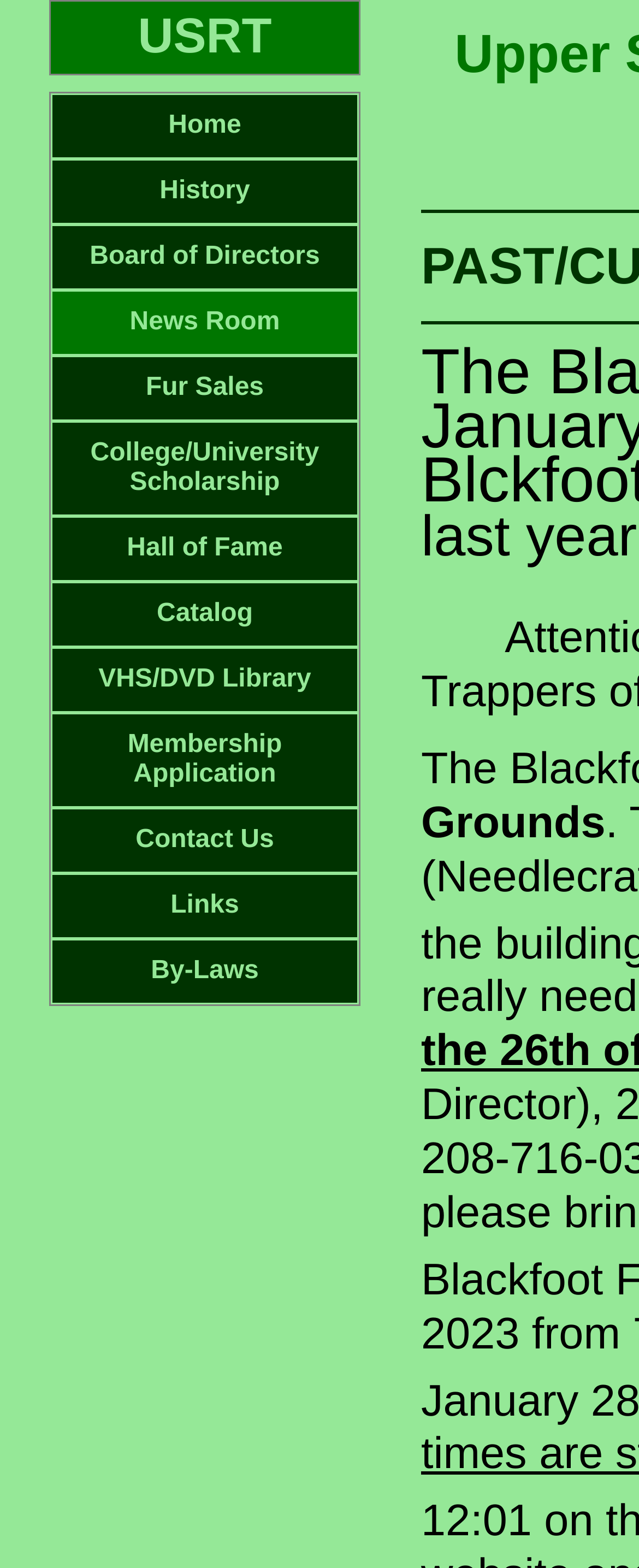Answer the following inquiry with a single word or phrase:
How many links are available in the main menu?

15